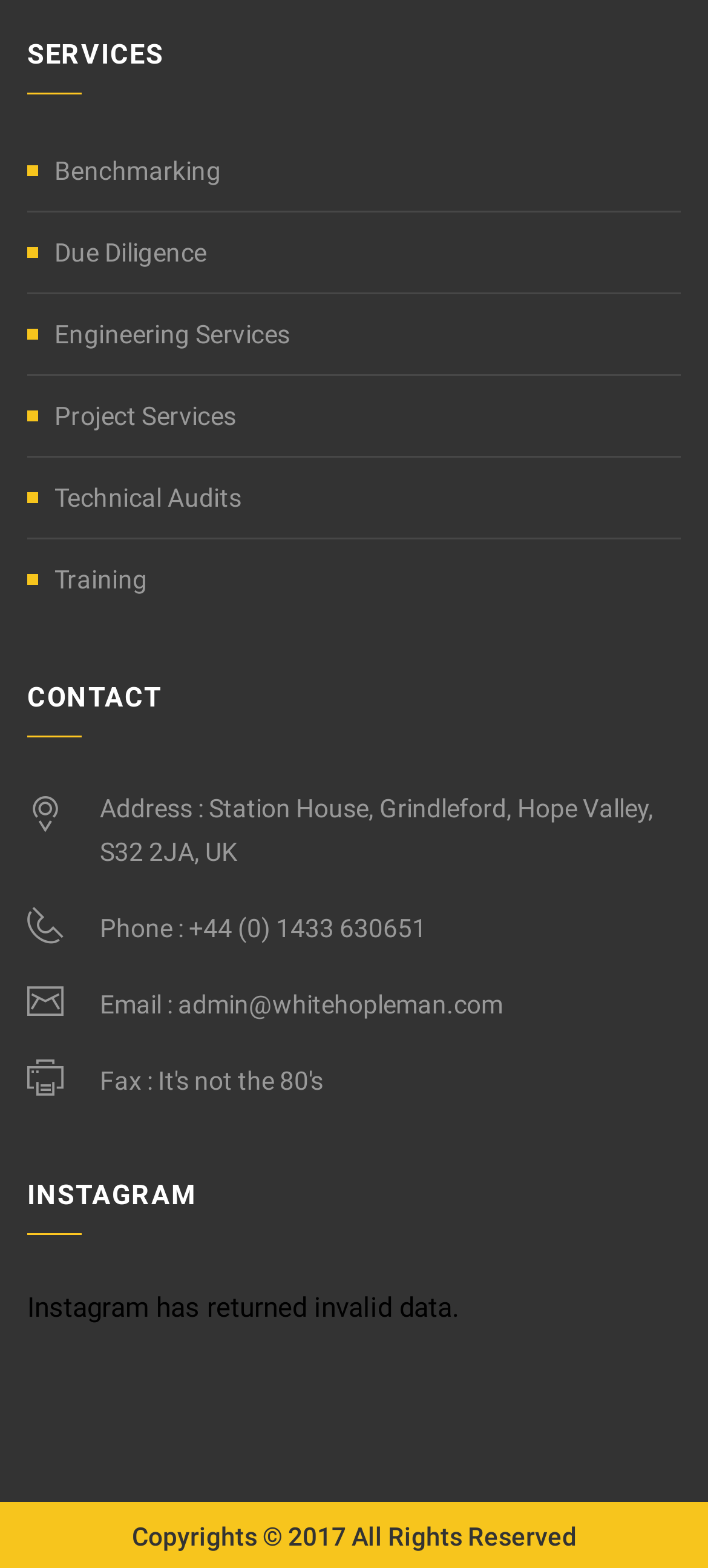Determine the bounding box coordinates of the section to be clicked to follow the instruction: "Switch to English". The coordinates should be given as four float numbers between 0 and 1, formatted as [left, top, right, bottom].

None